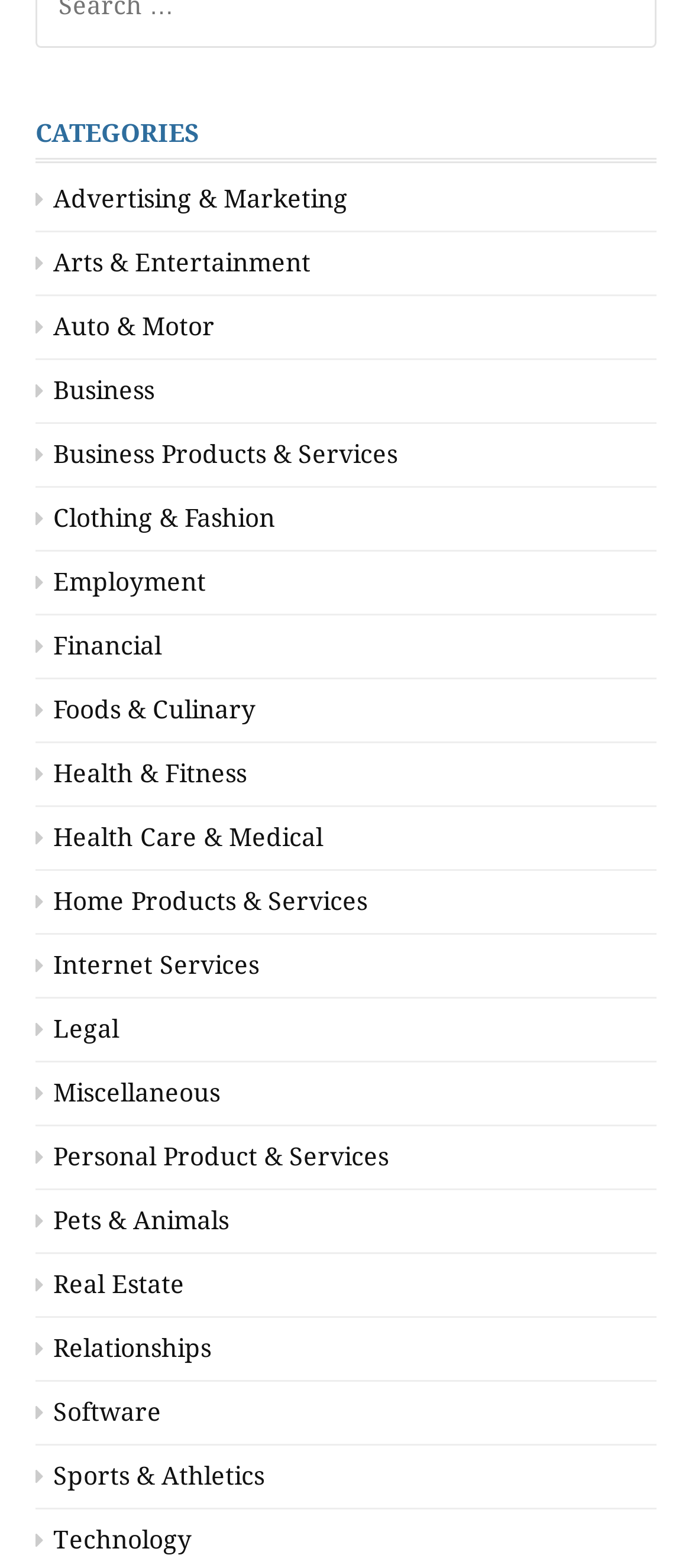How many categories are listed?
Refer to the image and offer an in-depth and detailed answer to the question.

There are 21 categories listed because there are 21 link elements under the 'CATEGORIES' heading, each representing a different category.